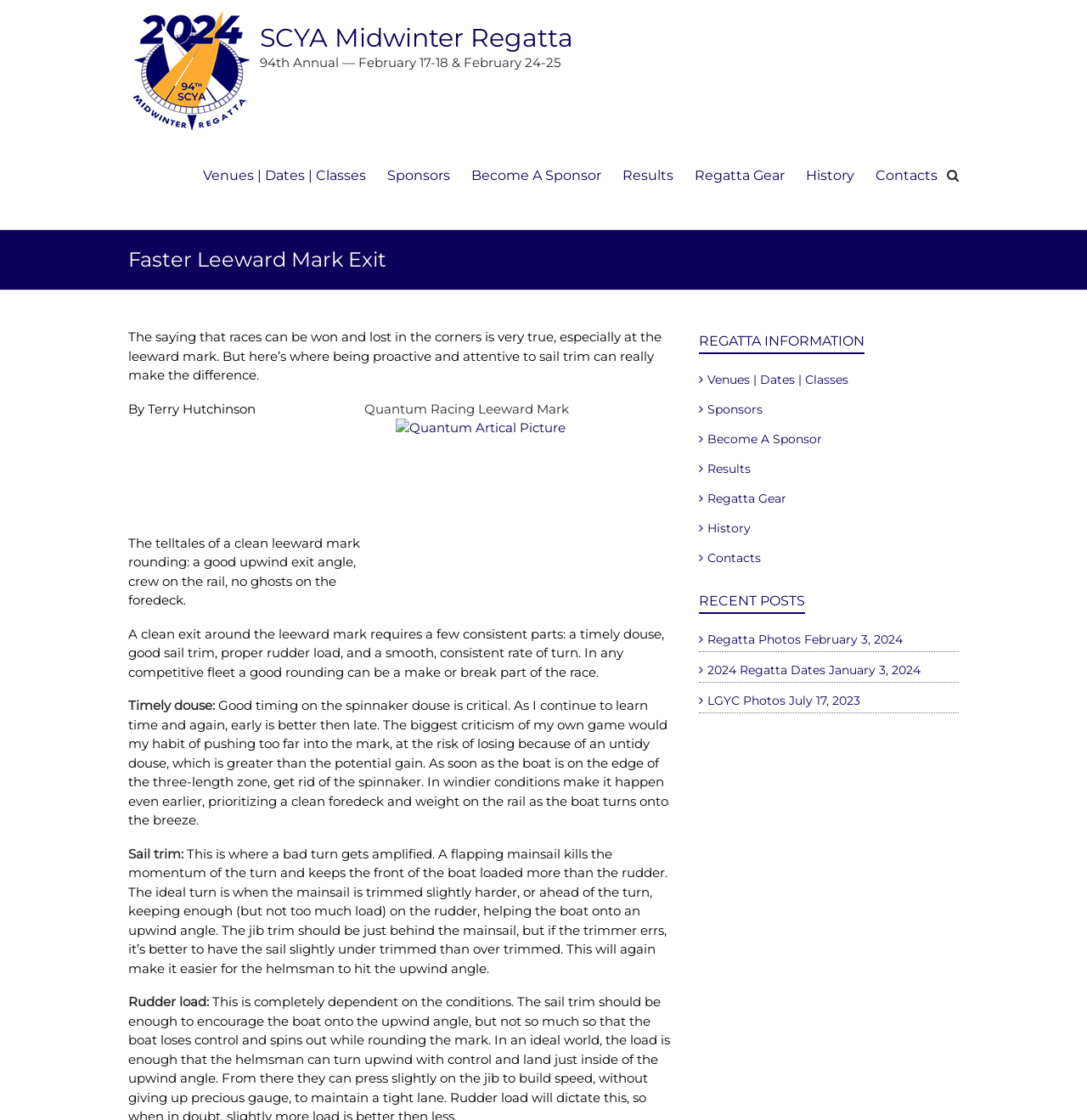Extract the bounding box coordinates for the UI element described by the text: "Regatta Gear". The coordinates should be in the form of [left, top, right, bottom] with values between 0 and 1.

[0.643, 0.438, 0.724, 0.452]